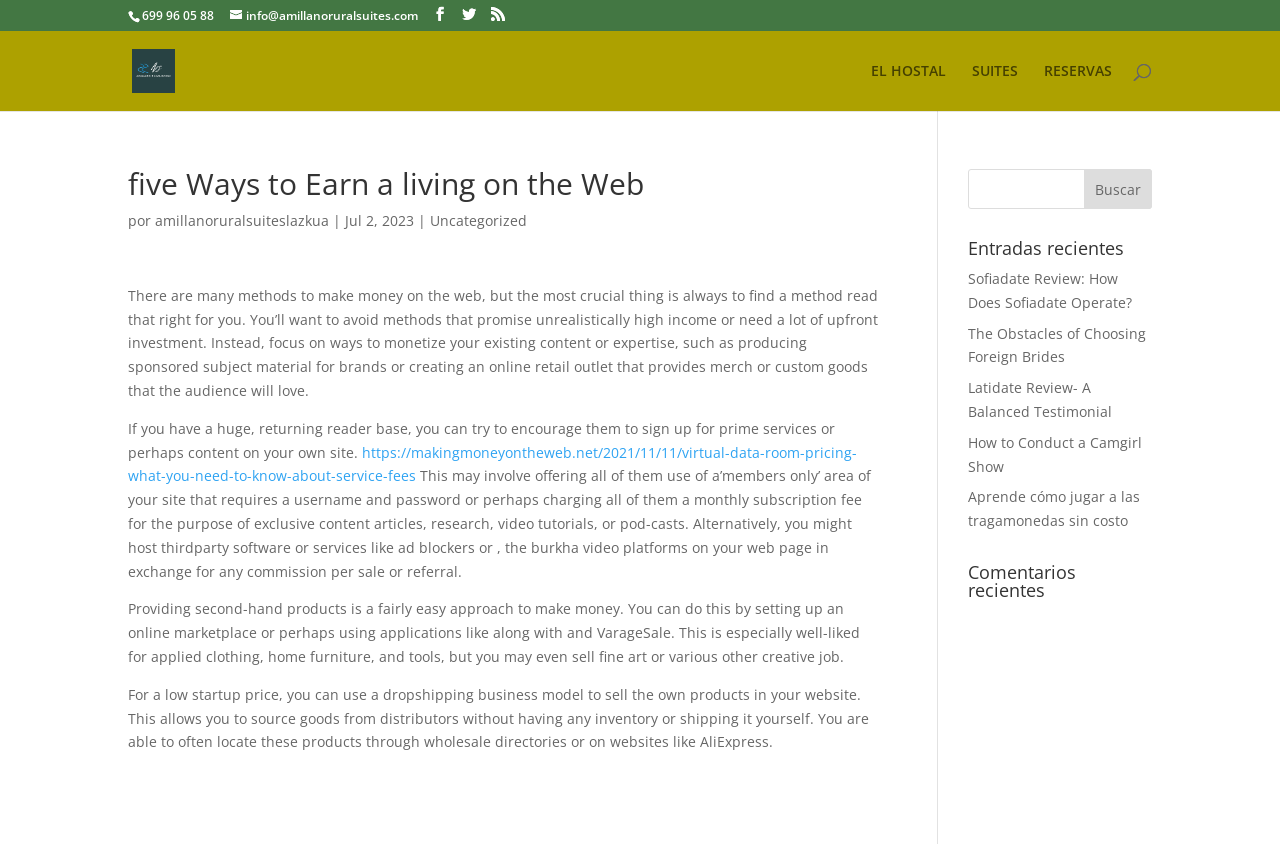Please find and provide the title of the webpage.

five Ways to Earn a living on the Web